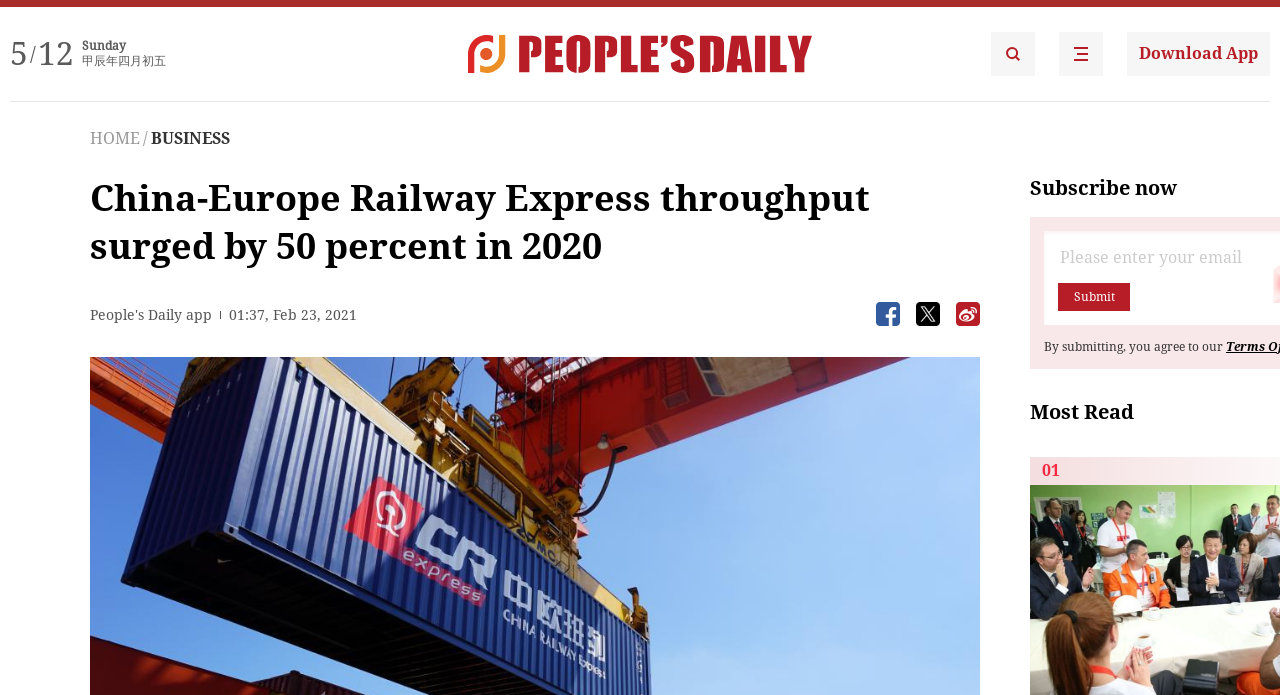Provide a thorough description of the webpage's content and layout.

The webpage appears to be a news article page from People's Daily English language App. At the top, there is a date and time indicator showing "Sunday, 甲辰年四月初五" and "12" on the left, and a logo of People's Daily English language App on the right. Below the logo, there are three identical links to the app's homepage, each accompanied by an image.

On the left side of the page, there is a navigation menu with links to "HOME" and "BUSINESS" sections, separated by a slash. The main content of the page is a news article with the title "China-Europe Railway Express throughput surged by 50 percent in 2020" and a timestamp "01:37, Feb 23, 2021" below it.

To the right of the article title, there are three buttons with icons, likely for sharing or interacting with the article. Below the article, there is a call-to-action section with a "Subscribe now" button and a text input field with a "Submit" button. A disclaimer text "By submitting, you agree to our ..." is placed below the submit button.

On the bottom right, there is a "Most Read" section with a list of articles, indicated by a number "01" on the top.